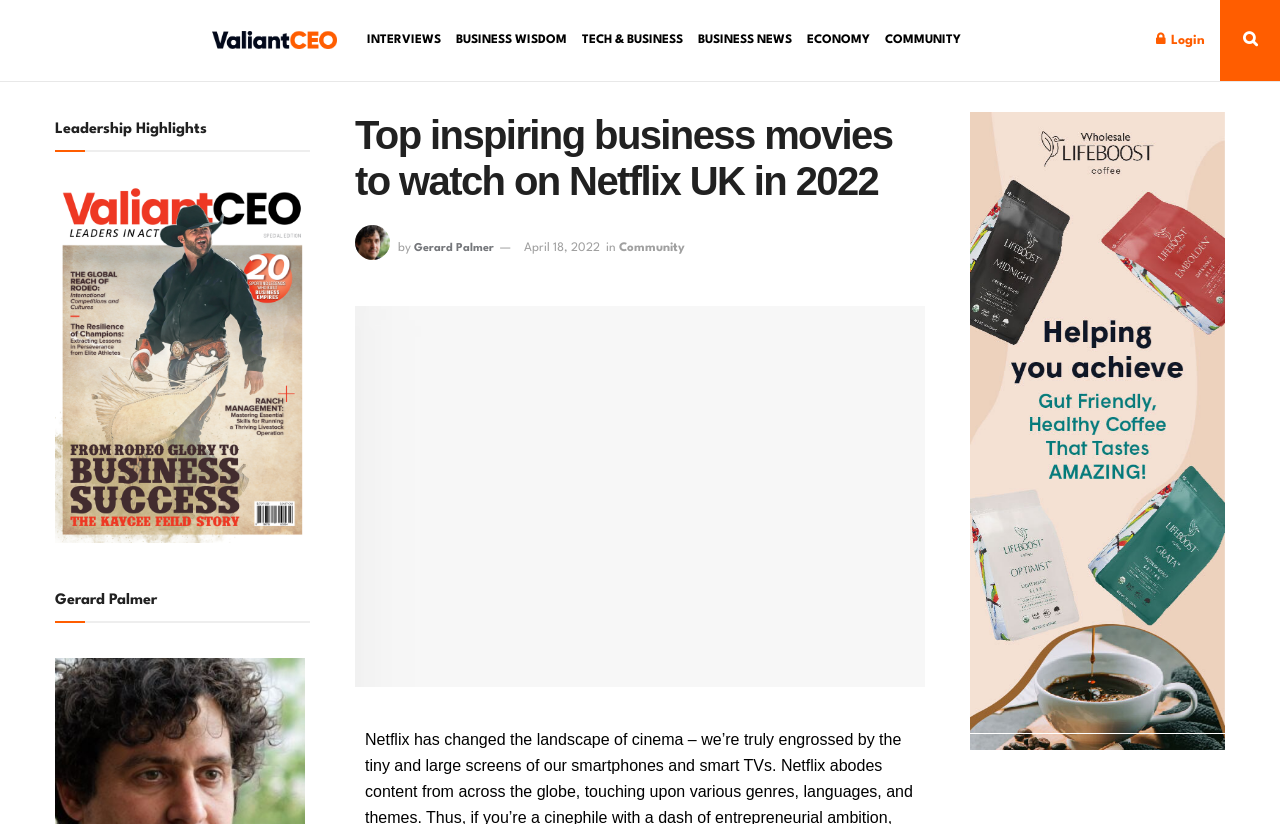Generate a comprehensive description of the webpage content.

The webpage appears to be an article about top inspiring business movies to watch on Netflix UK in 2022. At the top left, there is a logo of ValiantCEO, which is a link and an image. Below the logo, there are several links to different categories, including INTERVIEWS, BUSINESS WISDOM, TECH & BUSINESS, BUSINESS NEWS, ECONOMY, and COMMUNITY, arranged horizontally across the top of the page.

On the top right, there are two more links: one for logging in, represented by a lock icon, and another link with a search icon. Below these links, the title of the article "Top inspiring business movies to watch on Netflix UK in 2022" is displayed prominently.

The author of the article, Gerard Palmer, is credited below the title, along with the date of publication, April 18, 2022, and a link to the Community category. There is also a smaller image of Gerard Palmer to the left of his name.

The main content of the article is divided into sections, with headings such as "Leadership Highlights" and "Gerard Palmer". There is an image related to the Leadership Highlights section, which takes up a significant portion of the page.